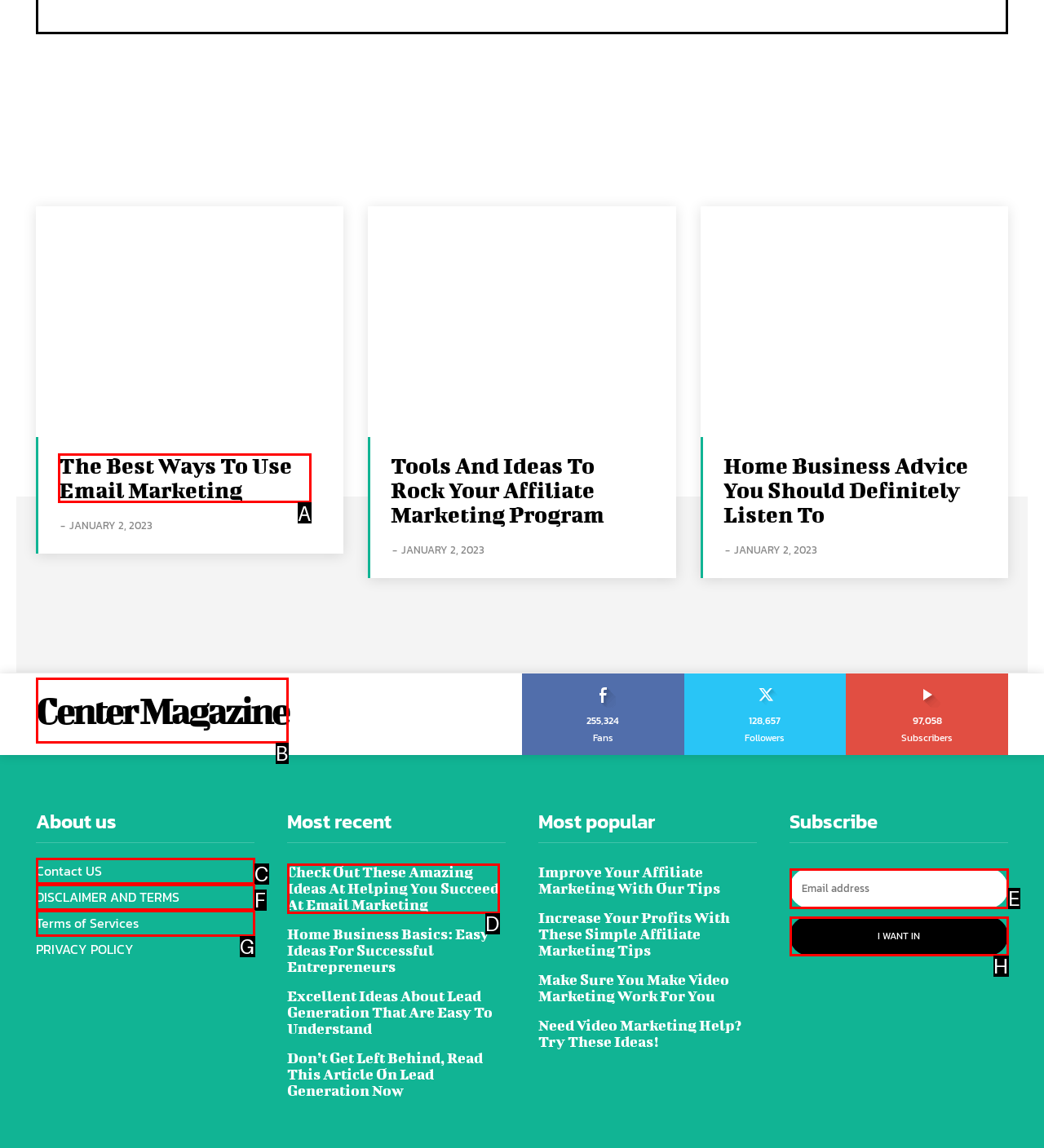Determine the HTML element to click for the instruction: Read 'The Best Ways To Use Email Marketing' article.
Answer with the letter corresponding to the correct choice from the provided options.

A